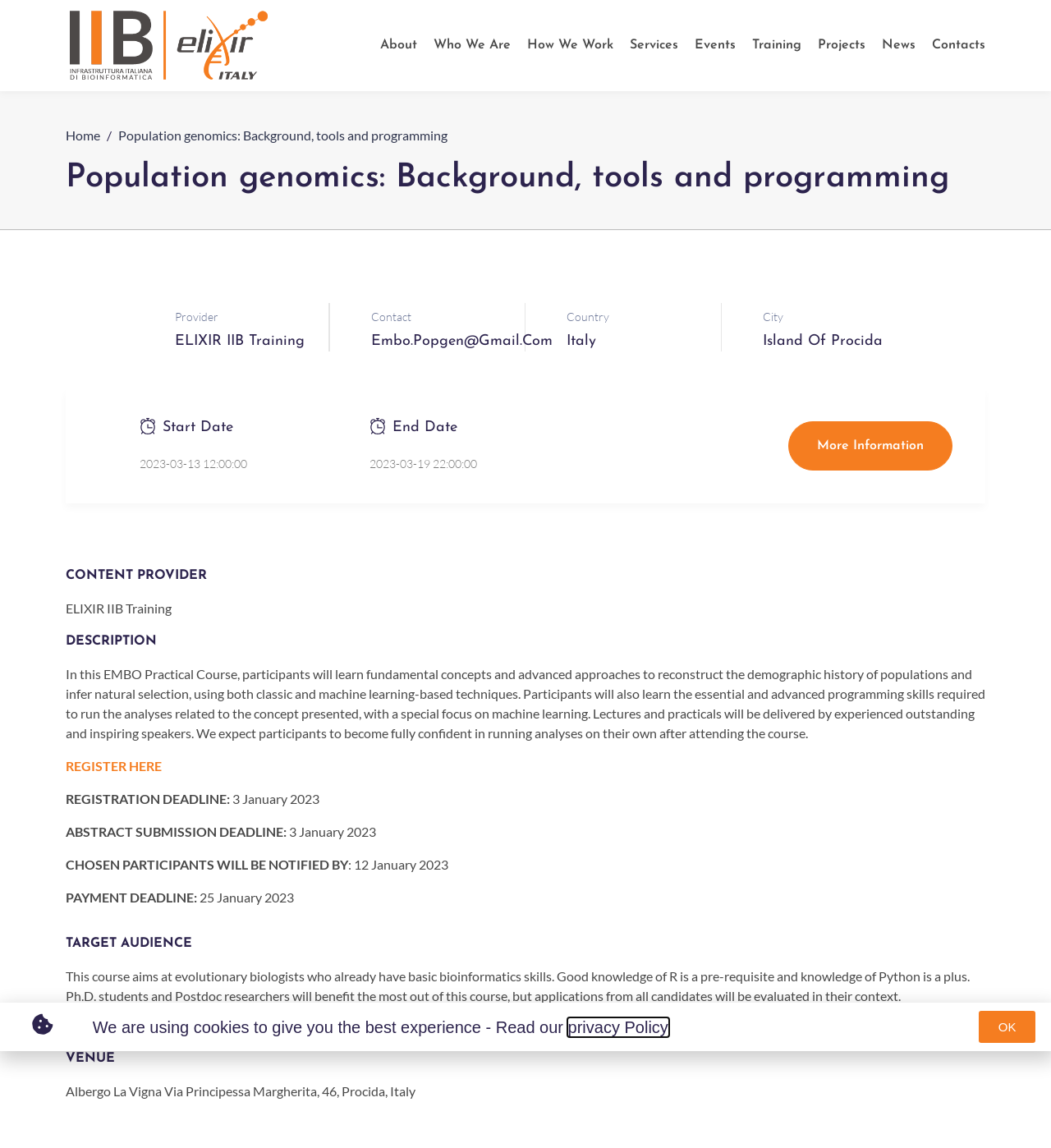Locate the bounding box for the described UI element: "privacy Policy". Ensure the coordinates are four float numbers between 0 and 1, formatted as [left, top, right, bottom].

[0.54, 0.887, 0.636, 0.902]